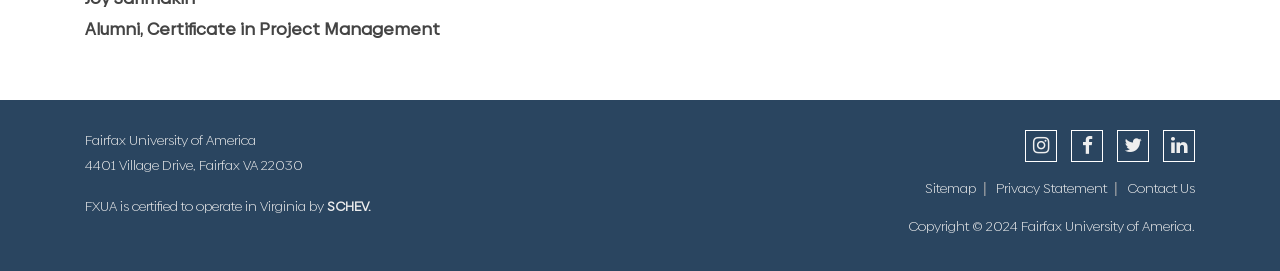Provide the bounding box coordinates of the HTML element described as: "Contact Us". The bounding box coordinates should be four float numbers between 0 and 1, i.e., [left, top, right, bottom].

[0.88, 0.665, 0.934, 0.724]